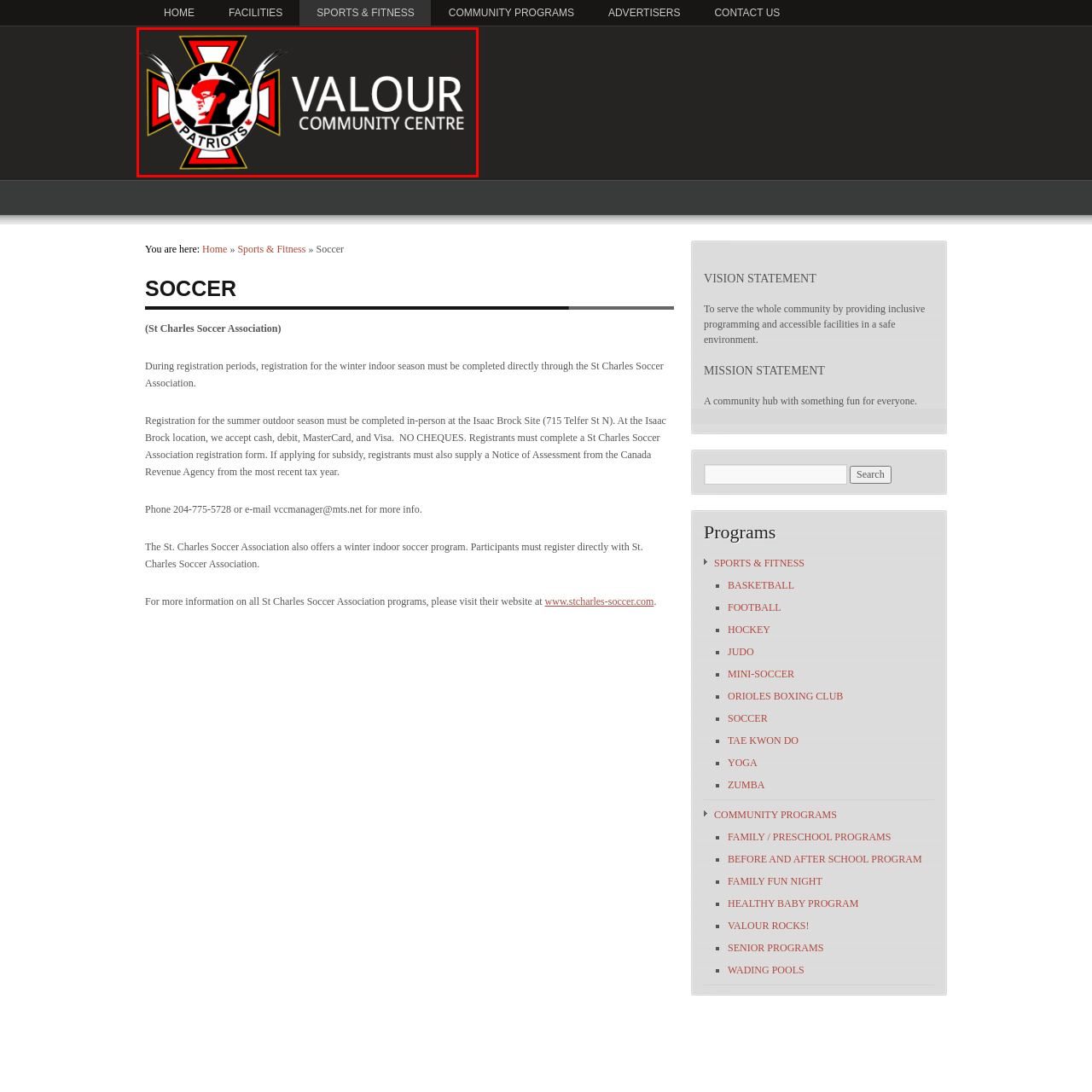Focus on the content inside the red-outlined area of the image and answer the ensuing question in detail, utilizing the information presented: What does the stylized profile of the figure likely represent?

The central emblem of the logo features a stylized profile of a figure, which is likely intended to represent strength and resilience, conveying a sense of community spirit and pride.